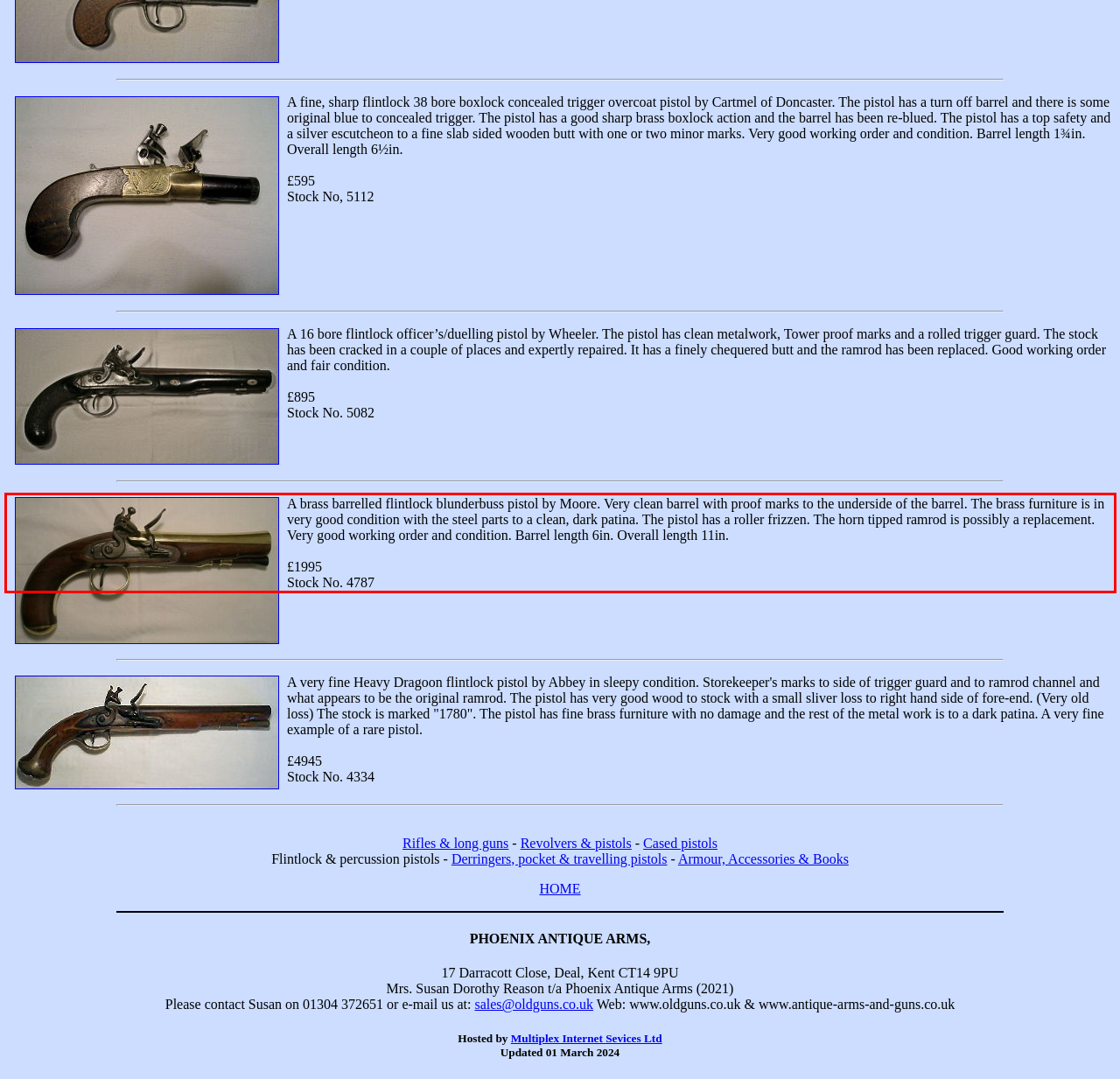Please look at the screenshot provided and find the red bounding box. Extract the text content contained within this bounding box.

A brass barrelled flintlock blunderbuss pistol by Moore. Very clean barrel with proof marks to the underside of the barrel. The brass furniture is in very good condition with the steel parts to a clean, dark patina. The pistol has a roller frizzen. The horn tipped ramrod is possibly a replacement. Very good working order and condition. Barrel length 6in. Overall length 11in. £1995 Stock No. 4787